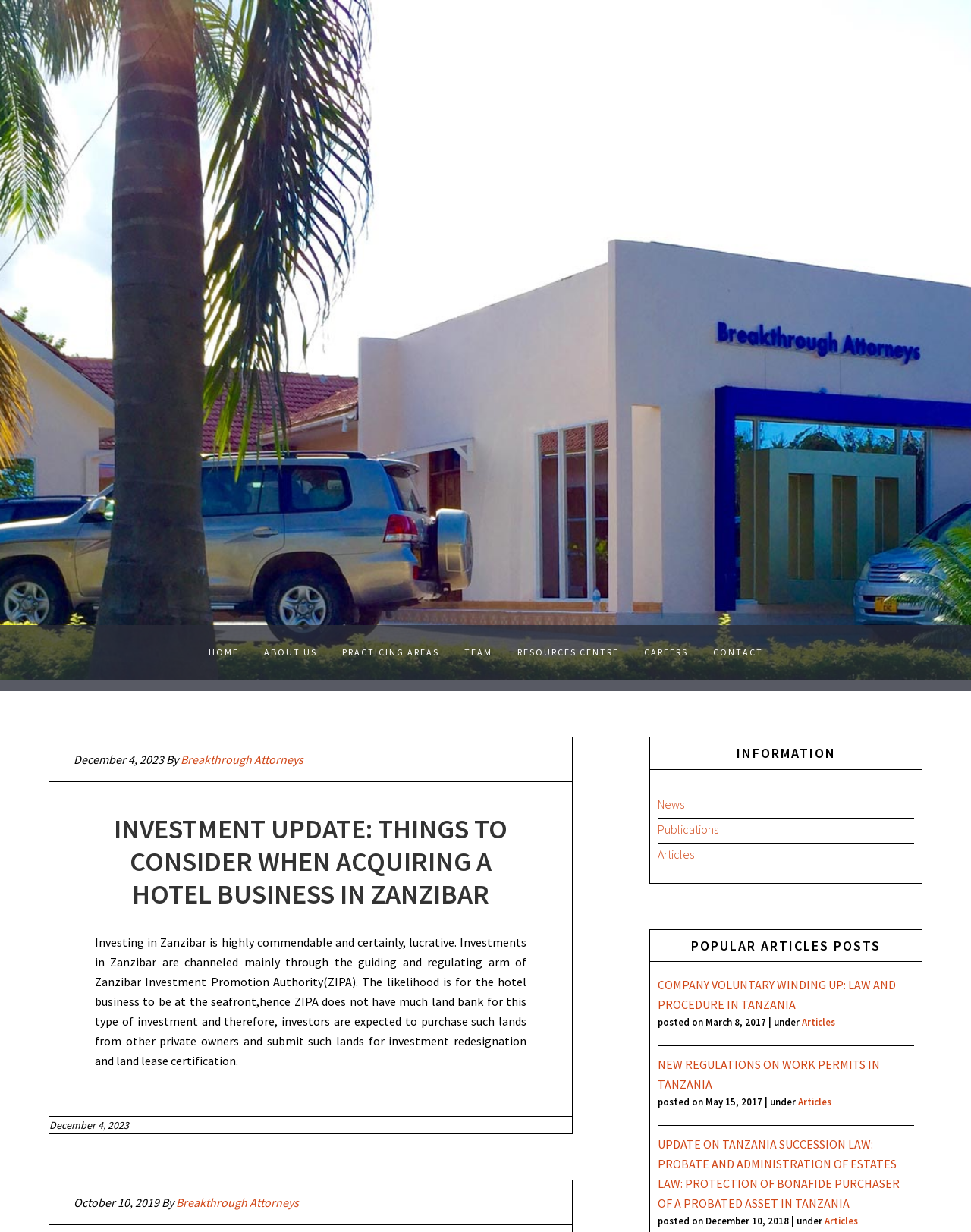Identify the bounding box coordinates of the part that should be clicked to carry out this instruction: "View deal details".

None